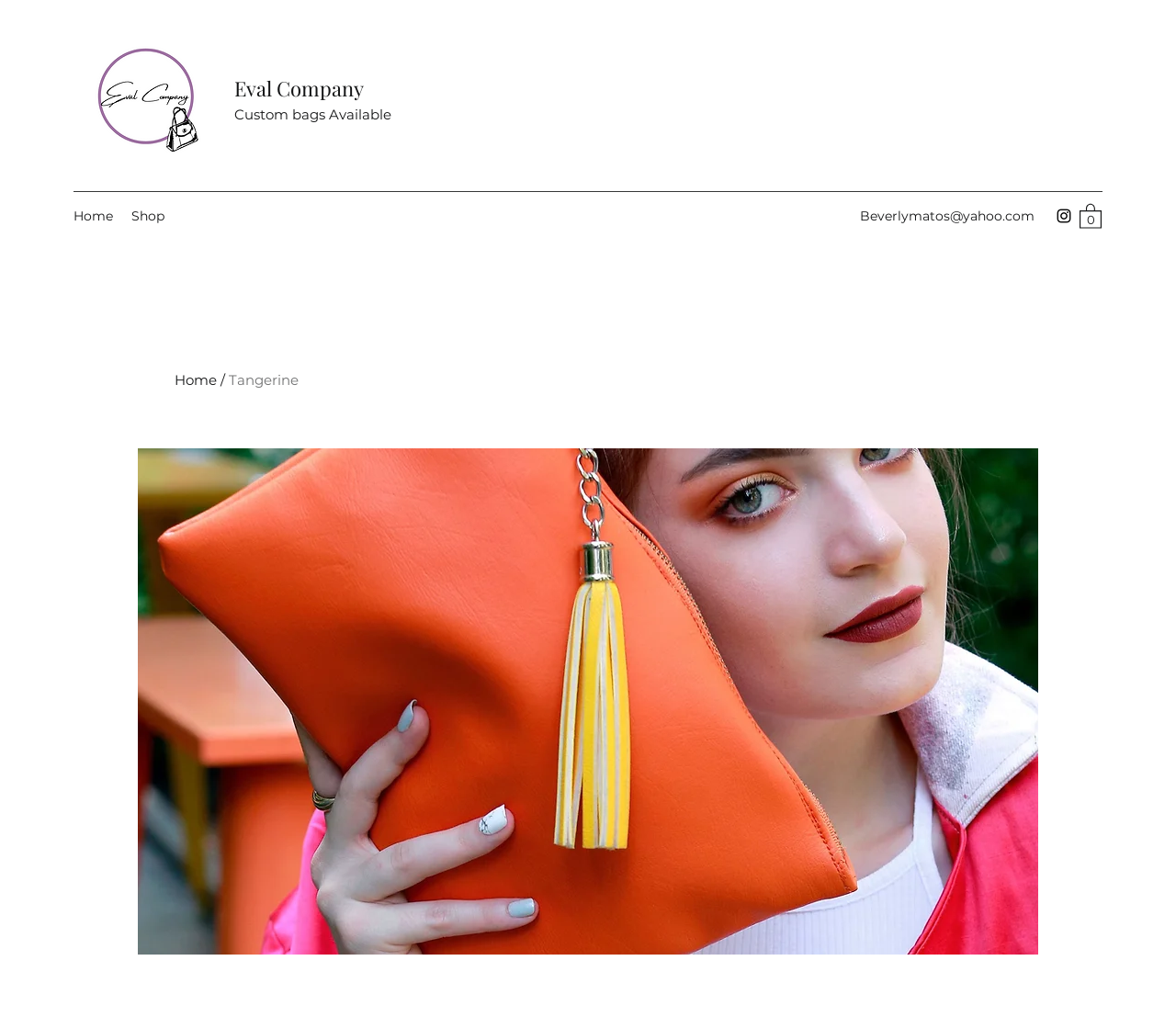What is the navigation menu item?
Give a detailed response to the question by analyzing the screenshot.

One of the navigation menu items is Home, which is a link under the 'Site' navigation menu at the top of the webpage.